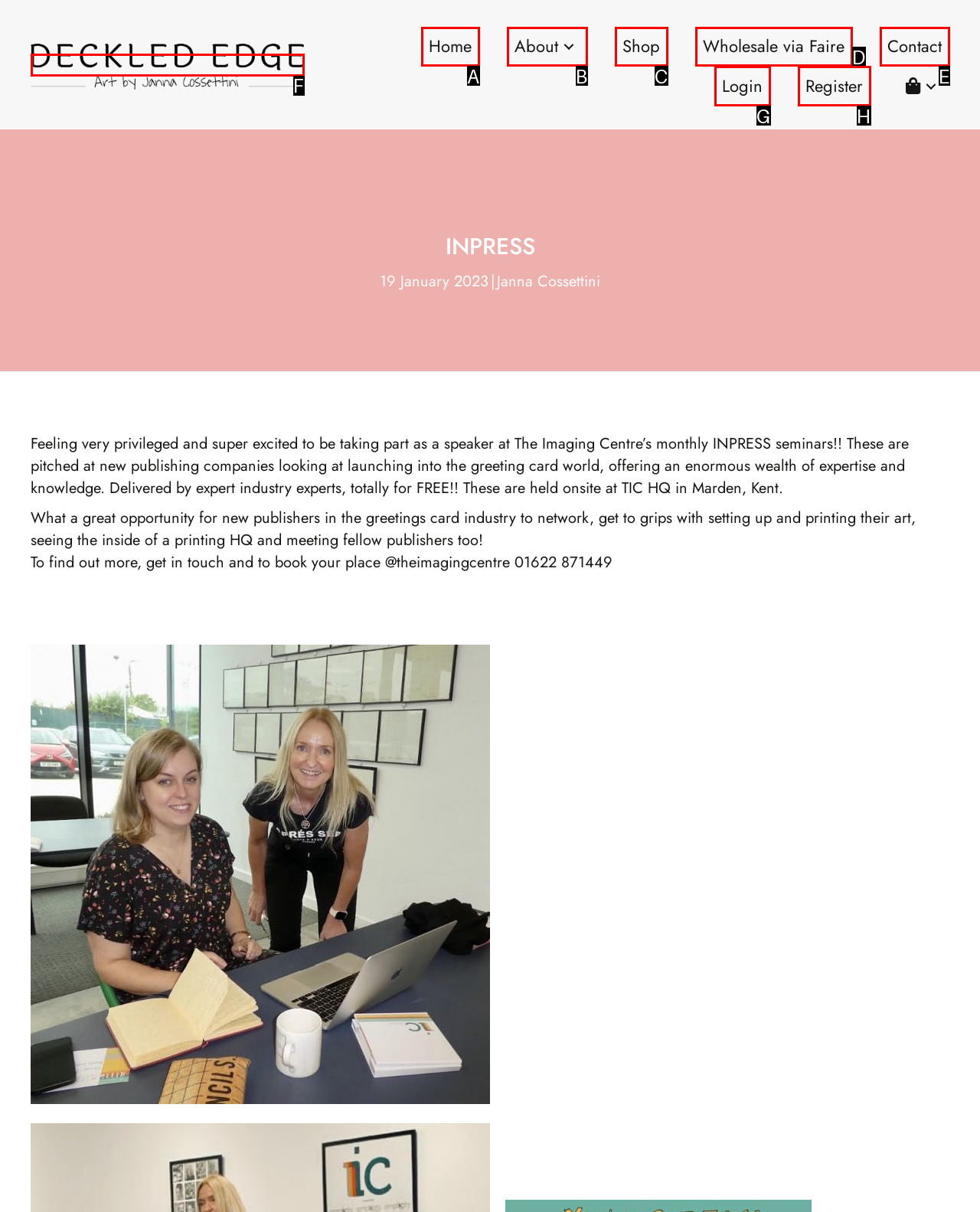Using the element description: alt="DE_Logo_ (1)" title="DE_Logo_ (1)", select the HTML element that matches best. Answer with the letter of your choice.

F